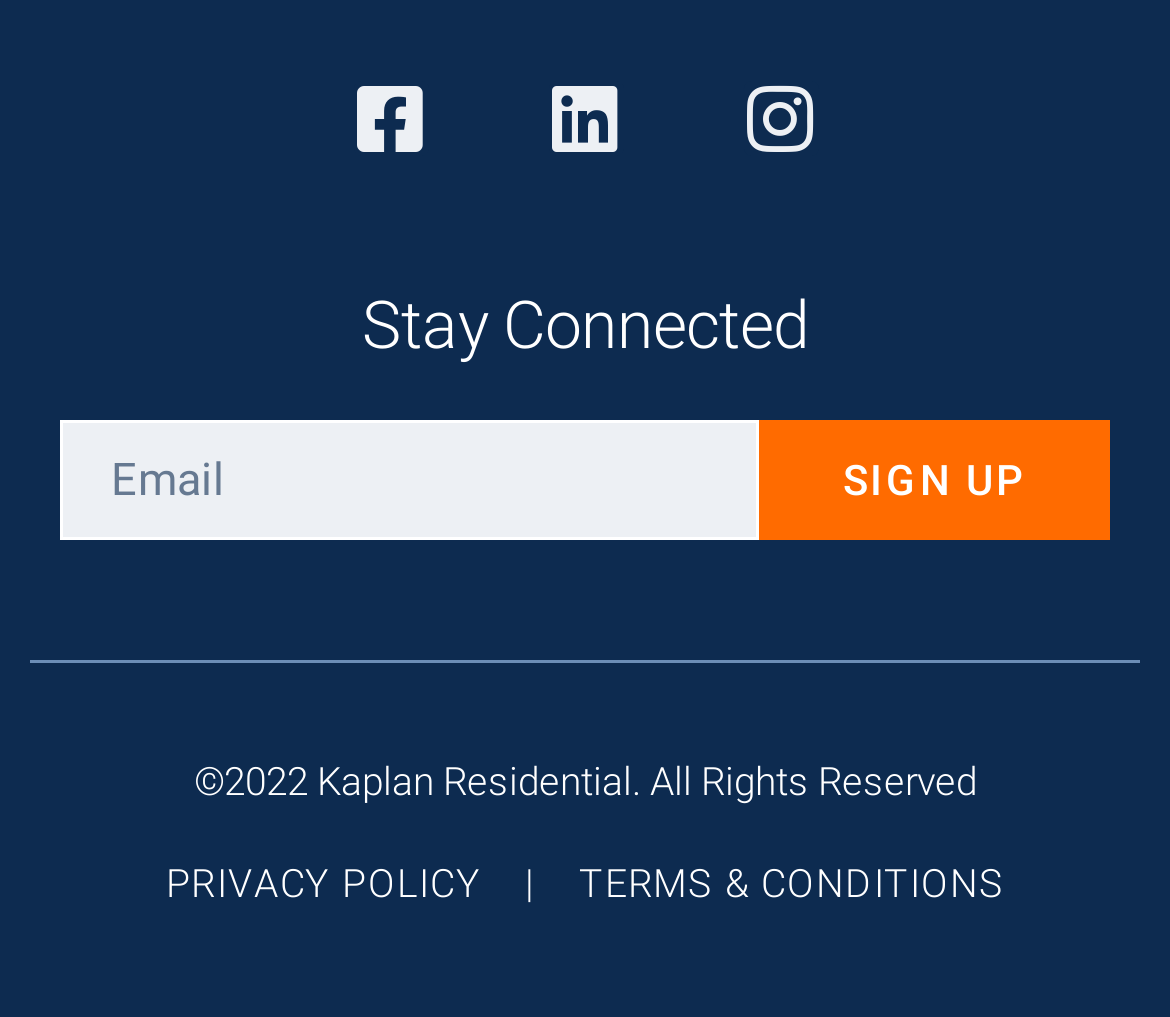What is the purpose of the textbox?
Answer the question with a single word or phrase derived from the image.

Email